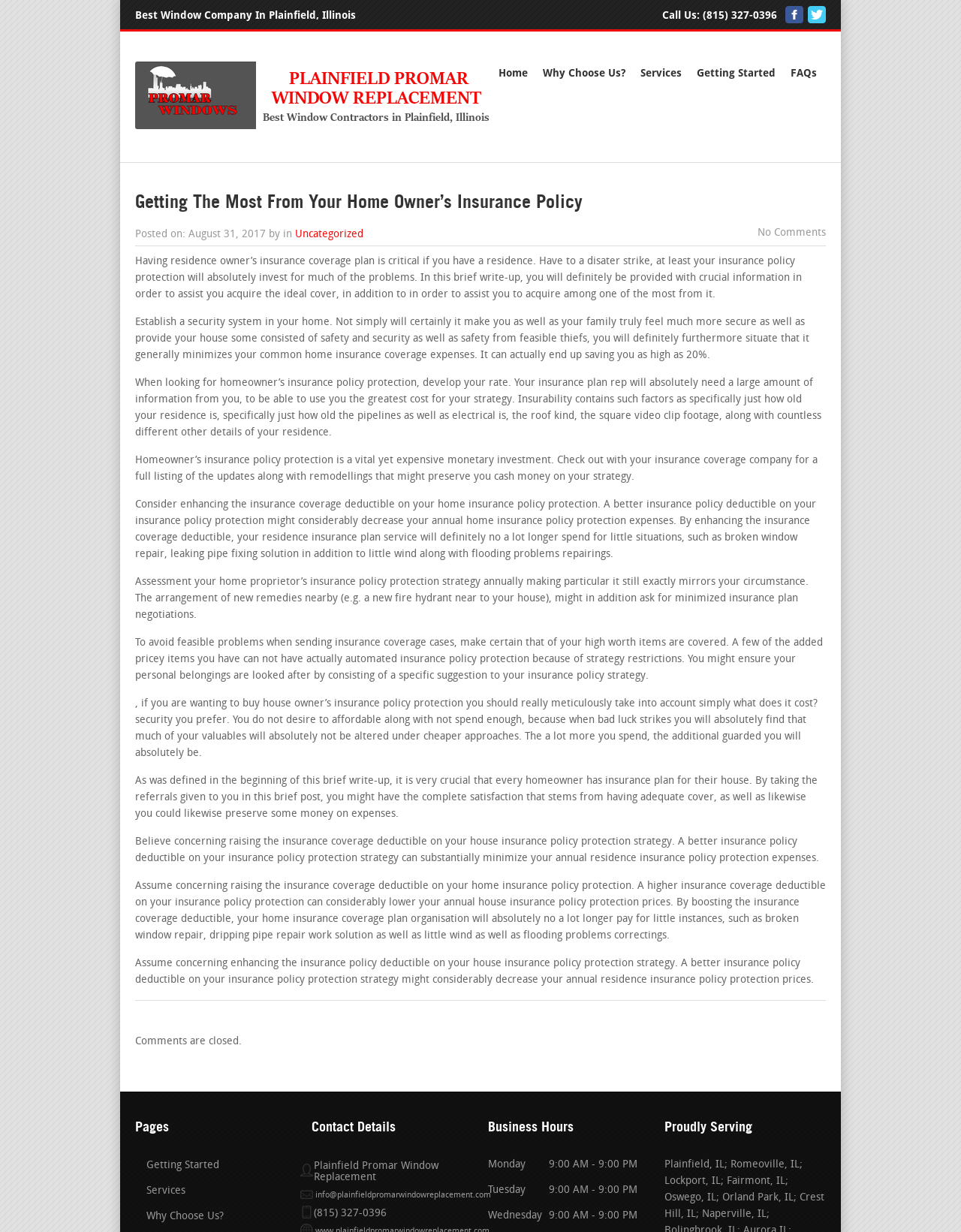Given the description of the UI element: "title="https://plainfieldpromarwindowreplacement.com"", predict the bounding box coordinates in the form of [left, top, right, bottom], with each value being a float between 0 and 1.

[0.141, 0.098, 0.516, 0.107]